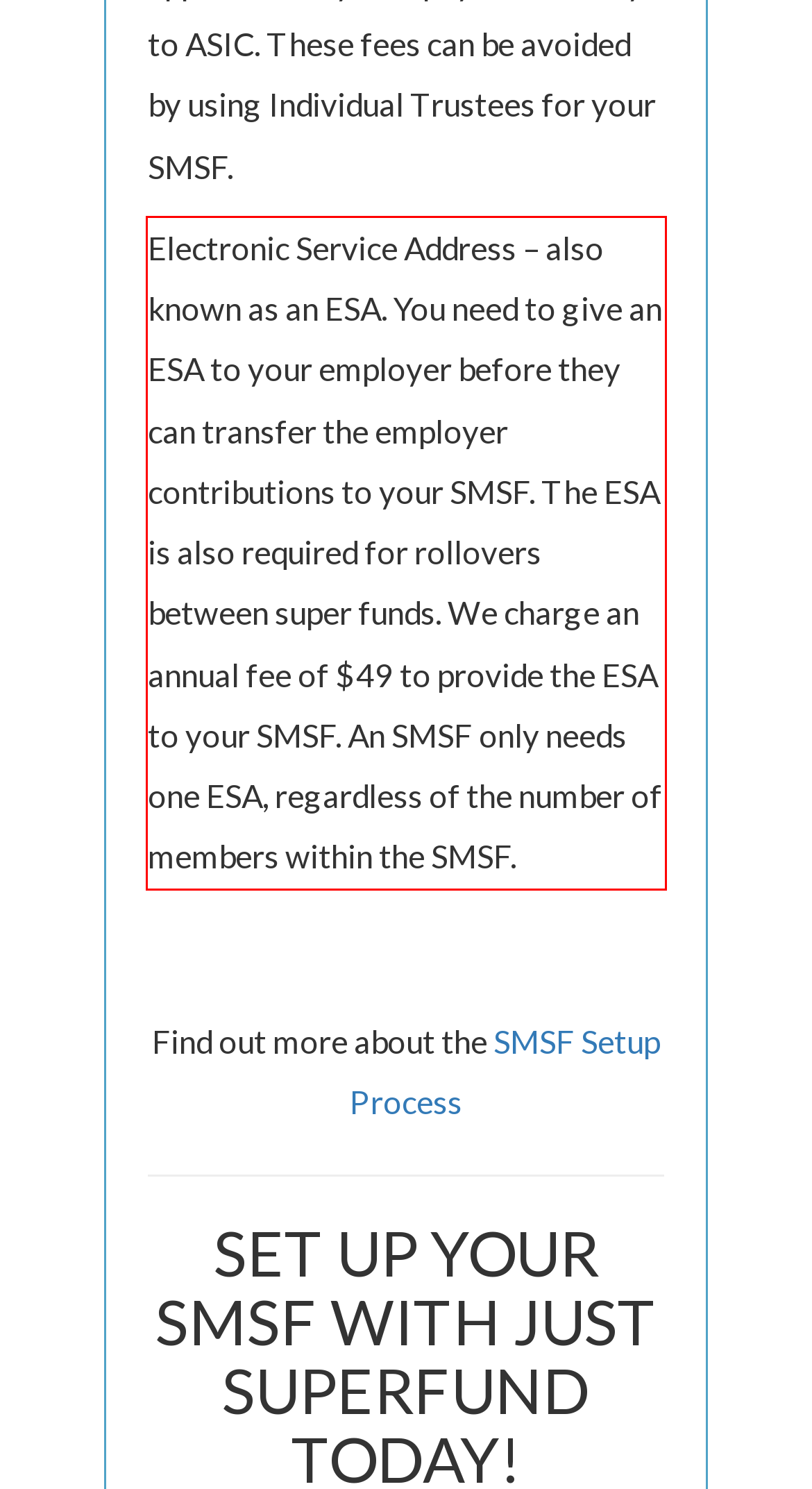You have a screenshot with a red rectangle around a UI element. Recognize and extract the text within this red bounding box using OCR.

Electronic Service Address – also known as an ESA. You need to give an ESA to your employer before they can transfer the employer contributions to your SMSF. The ESA is also required for rollovers between super funds. We charge an annual fee of $49 to provide the ESA to your SMSF. An SMSF only needs one ESA, regardless of the number of members within the SMSF.